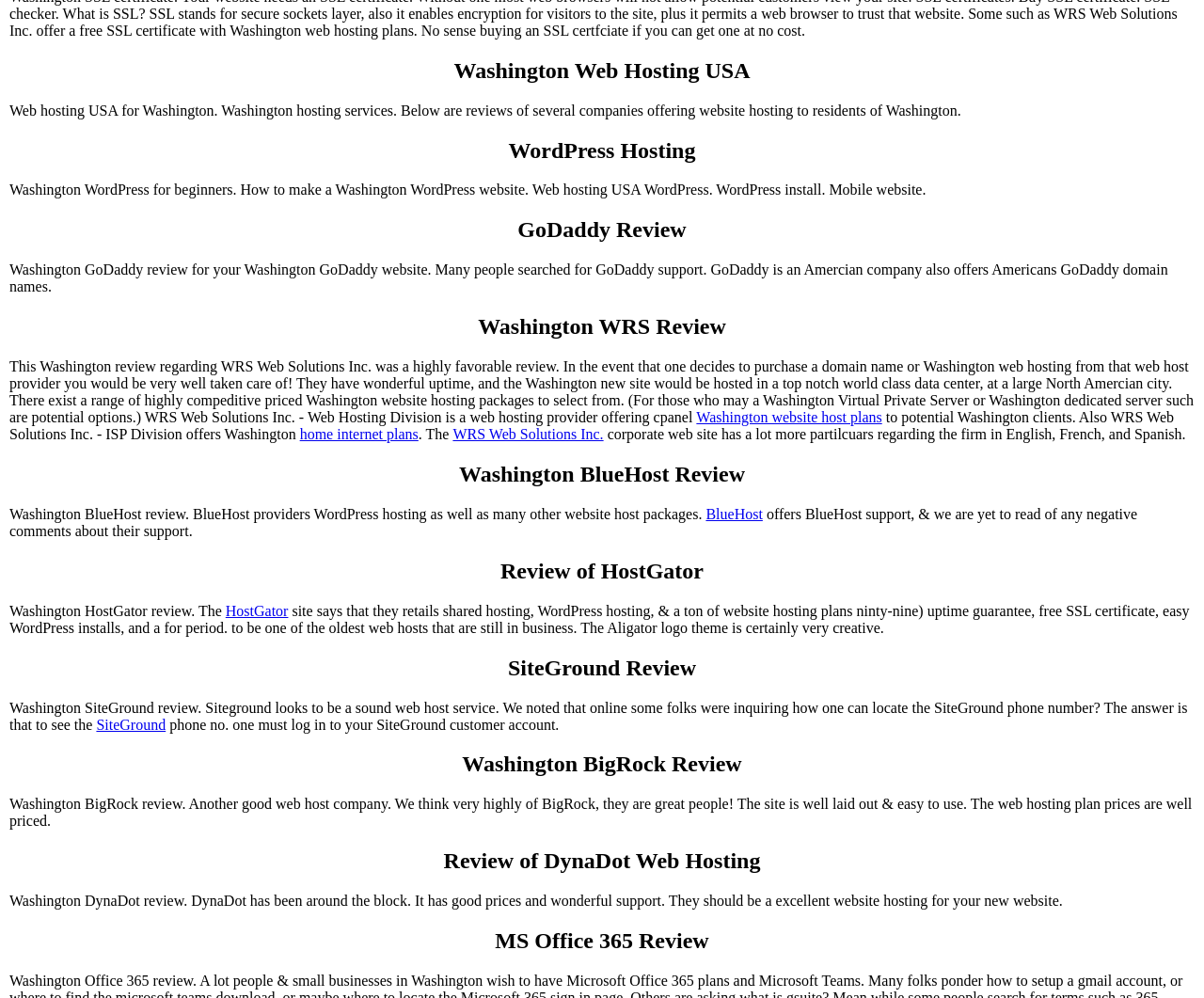What is the last web hosting provider reviewed on this webpage?
Please look at the screenshot and answer in one word or a short phrase.

DynaDot